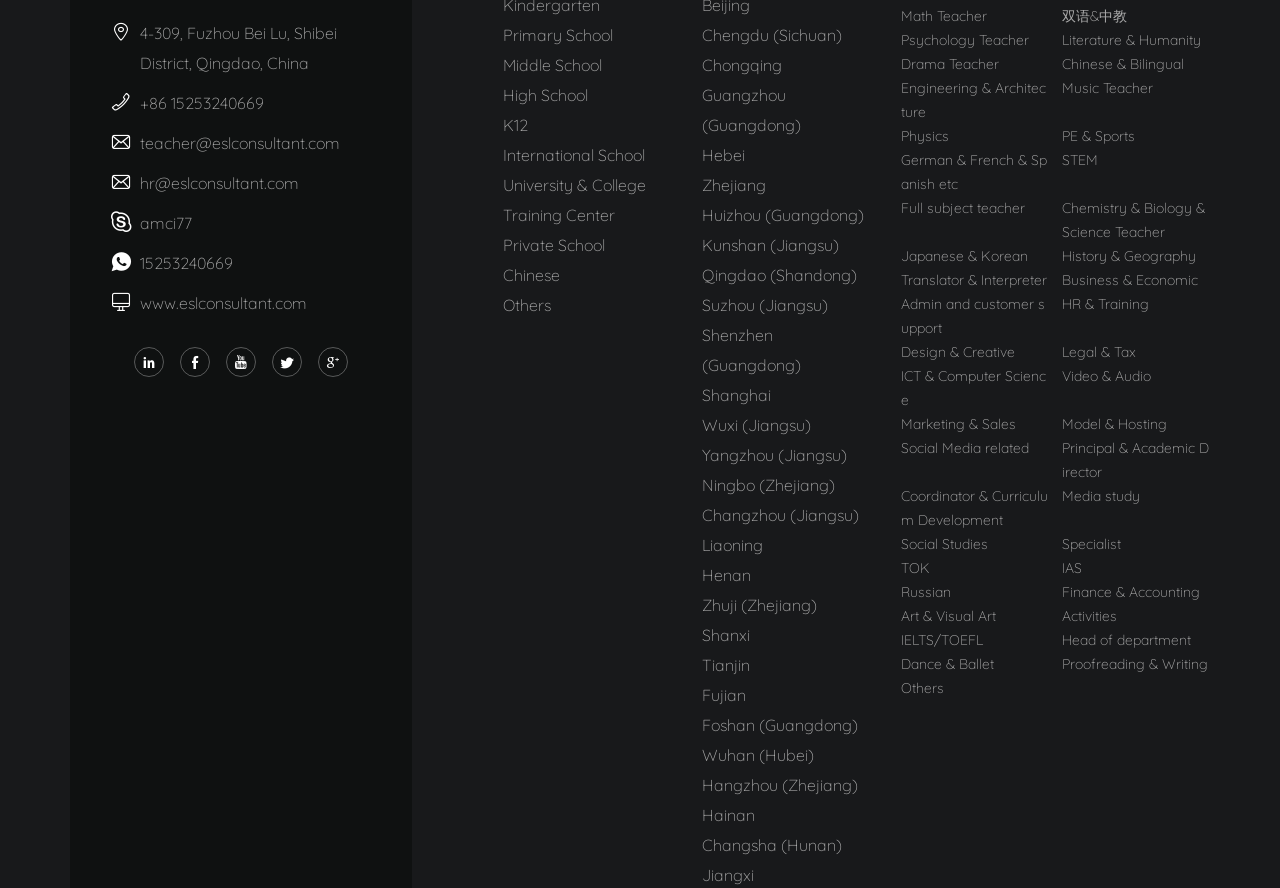How many types of schools are listed on the webpage?
Could you please answer the question thoroughly and with as much detail as possible?

I counted the number of links under the 'School Type' category, which includes 'Primary School', 'Middle School', 'High School', 'K12', 'International School', 'University & College', 'Training Center', and 'Private School', totaling 8 types of schools.